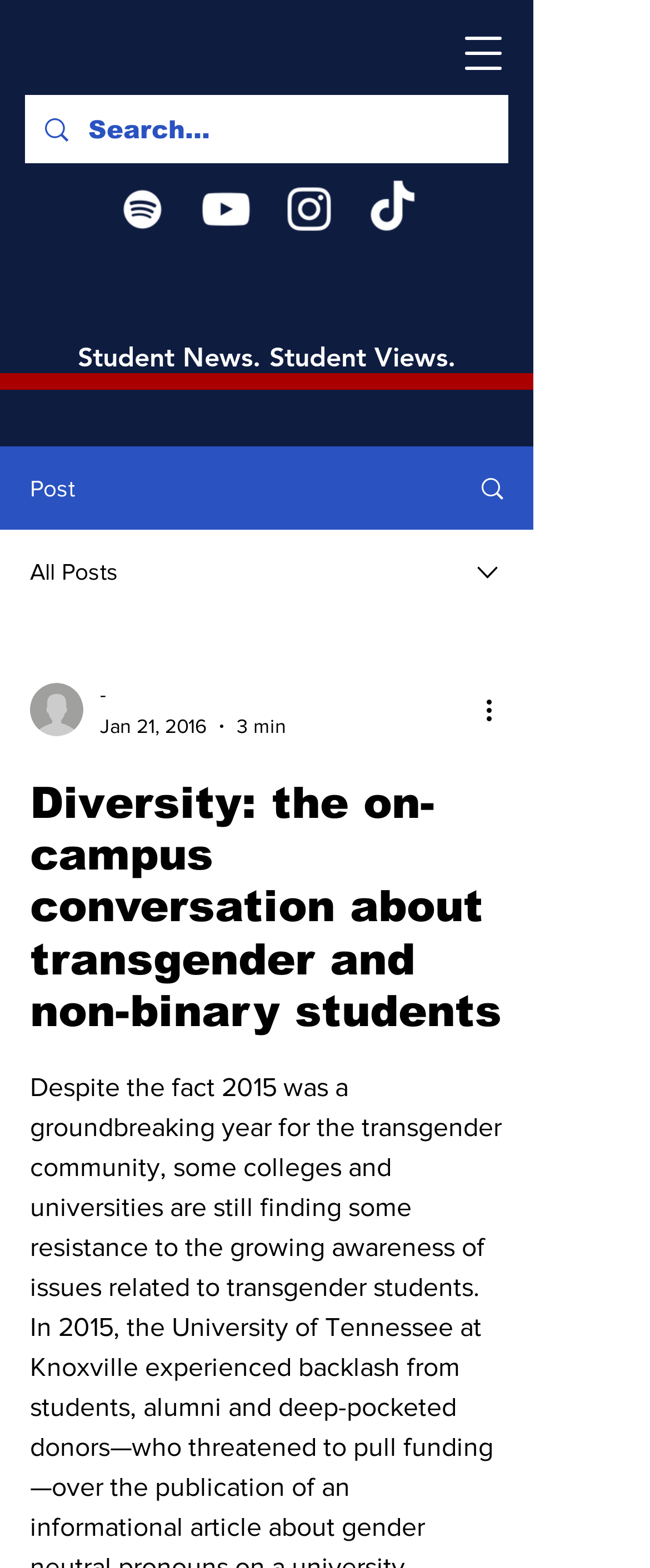Determine the webpage's heading and output its text content.

Diversity: the on-campus conversation about transgender and non-binary students